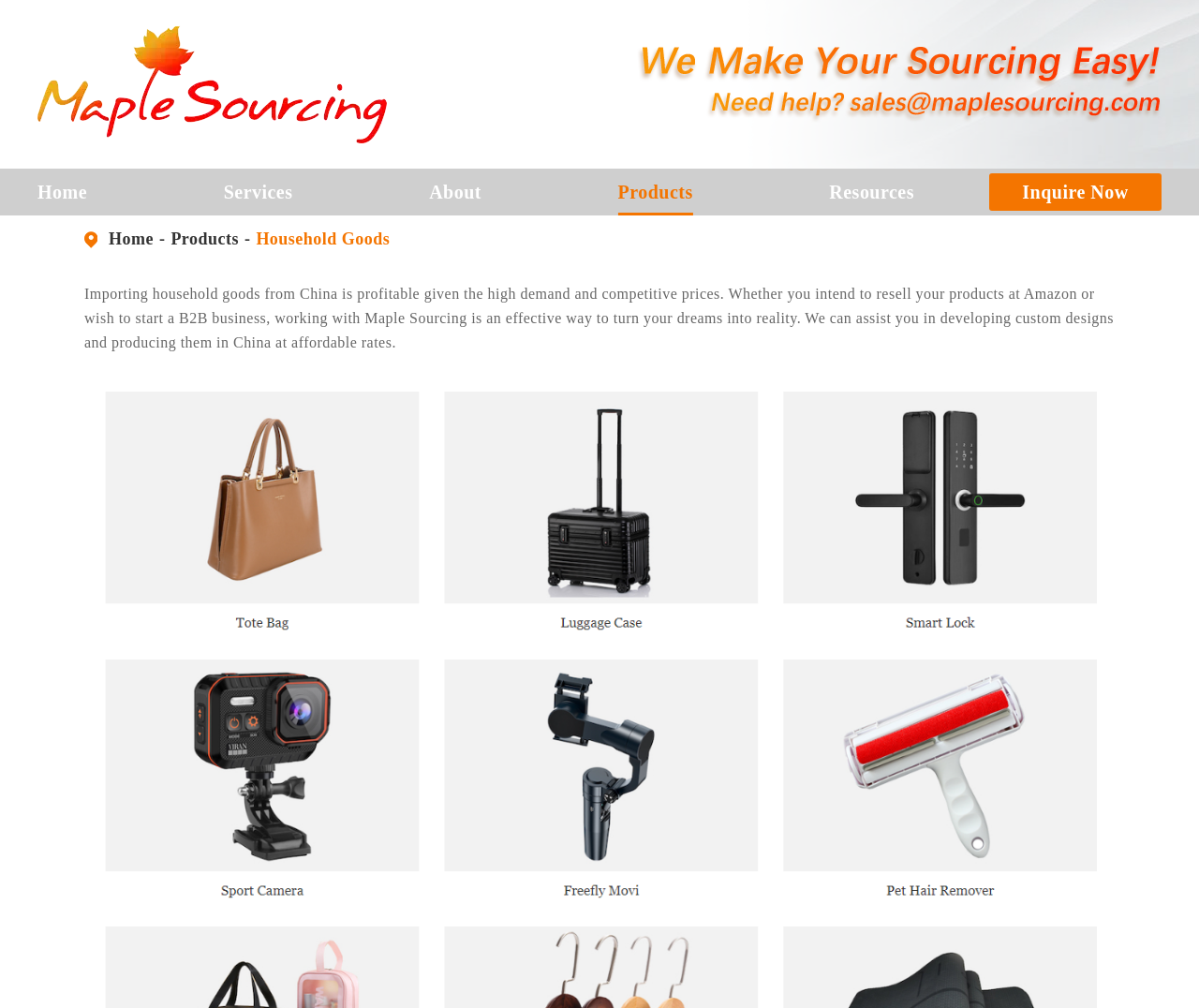Determine the coordinates of the bounding box that should be clicked to complete the instruction: "Search for products". The coordinates should be represented by four float numbers between 0 and 1: [left, top, right, bottom].

[0.906, 0.234, 0.969, 0.268]